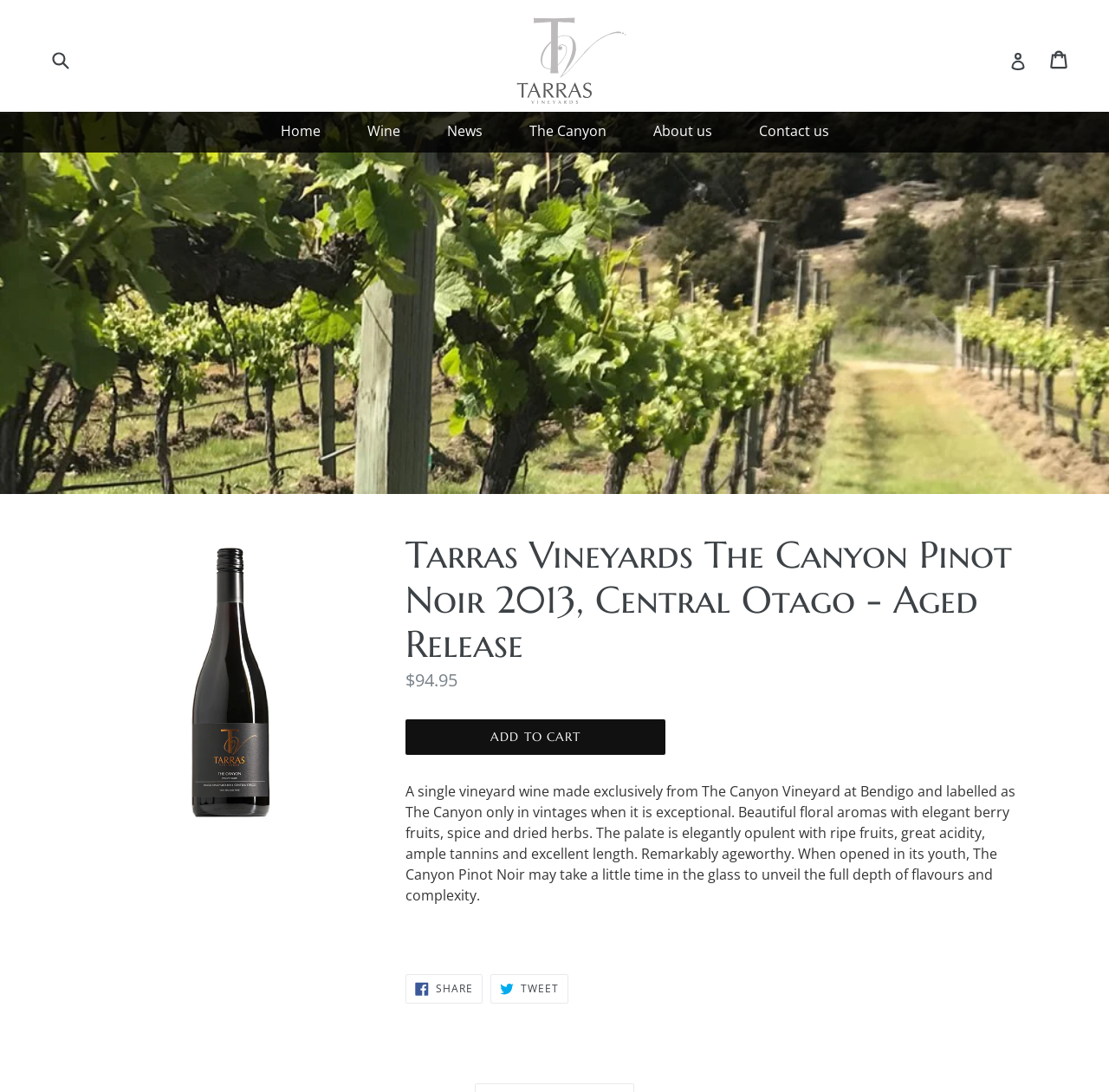What is the type of wine?
Examine the webpage screenshot and provide an in-depth answer to the question.

The type of wine can be found in the title of the wine description. It is mentioned as 'Tarras Vineyards The Canyon Pinot Noir 2013, Central Otago - Aged Release'.